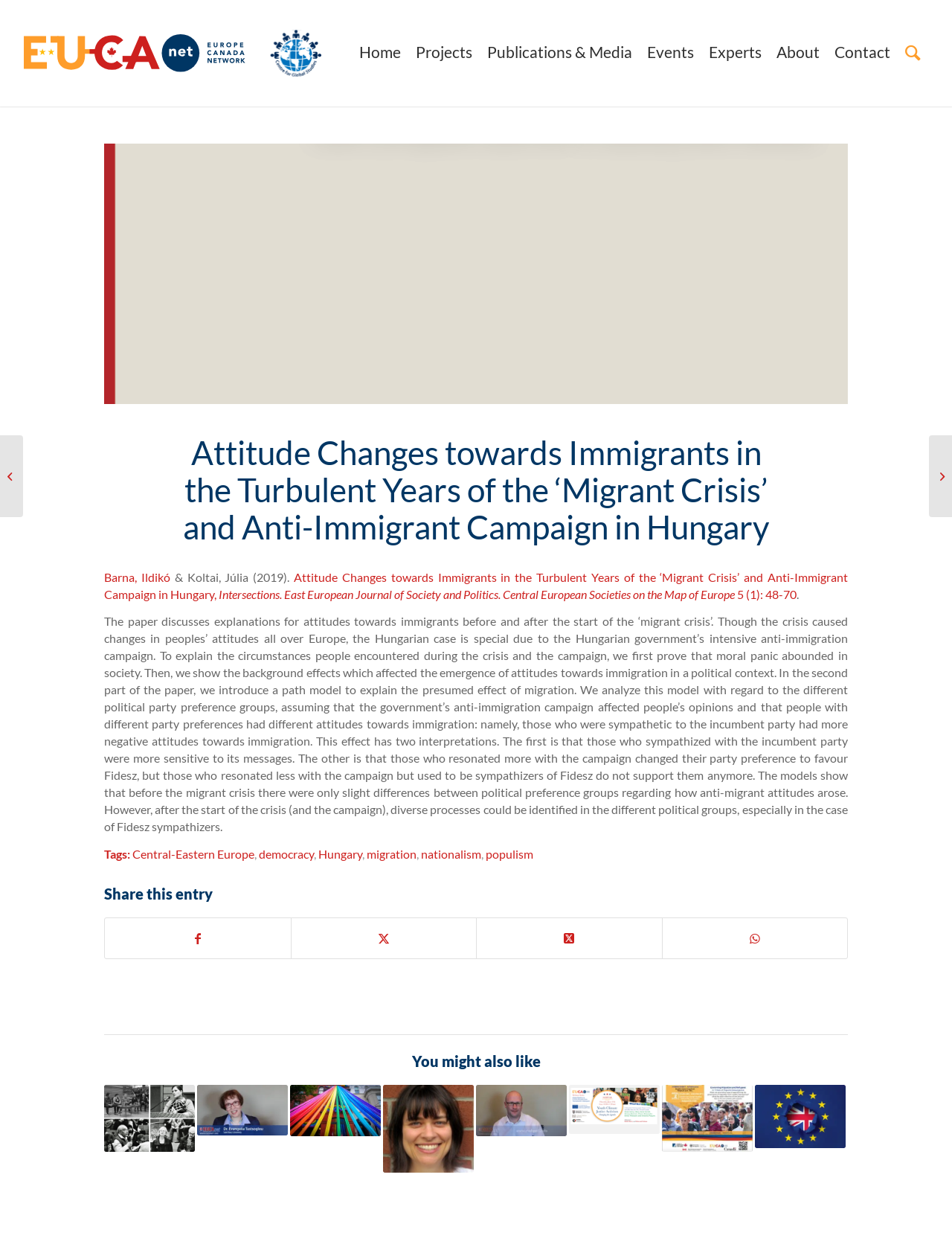Summarize the contents and layout of the webpage in detail.

This webpage is about a research paper titled "Attitude Changes towards Immigrants in the Turbulent Years of the ‘Migrant Crisis’ and Anti-Immigrant Campaign in Hungary" by Barna, Ildikó and Koltai, Júlia. At the top of the page, there is a logo of EUCAnet (Europe Canada Network) on the left, followed by a menu bar with links to "Home", "Projects", "Publications & Media", "Events", "Experts", "About", "Contact", and "Search".

Below the menu bar, there is a main article section that takes up most of the page. The article title is displayed prominently, followed by the authors' names and a brief summary of the paper. The summary explains that the paper discusses how attitudes towards immigrants changed during the "migrant crisis" and the Hungarian government's anti-immigration campaign.

The article section also includes a link to the full paper, as well as tags related to the topic, such as "Central-Eastern Europe", "democracy", "Hungary", "migration", "nationalism", and "populism".

At the bottom of the page, there is a "Share this entry" section with links to share the article on various social media platforms. Below that, there is a "You might also like" section that lists five related articles or resources, each with a brief title and a thumbnail image.

On the left side of the page, there are two links to other articles or resources, "Volunteering in a Refugee Camp in Greece, by Franziska Fischer" and "Webinar: Fighting Climate Change- Grass-Root Initiatives".